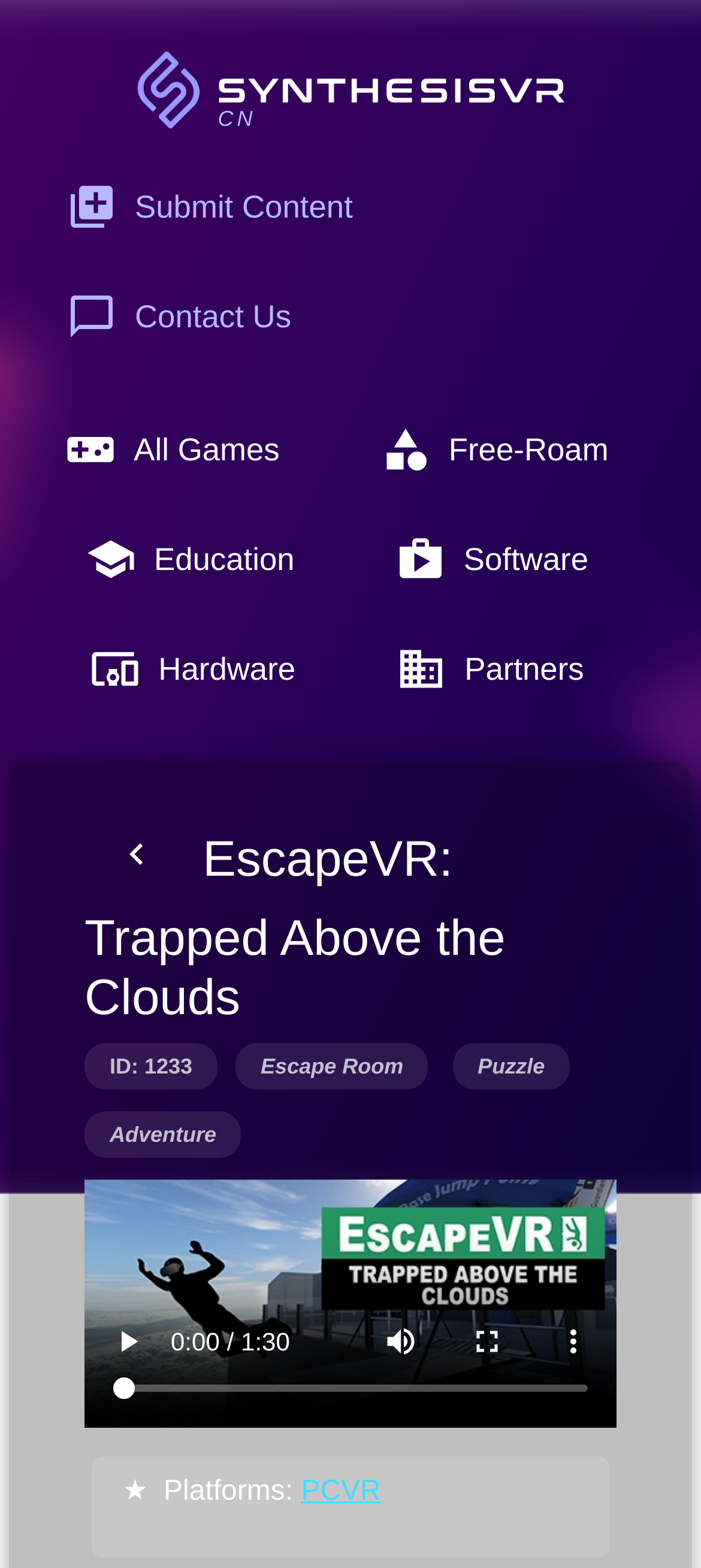Explain in detail what is displayed on the webpage.

The webpage is about a virtual reality escape room game called "EscapeVR: Trapped Above the Clouds". At the top left, there is a logo of SynthesisVR, which is also a link to their website. Below the logo, there are several links to different sections of the website, including "Submit Content", "Contact Us", "All Games", "Free-Roam", "Education", "Software", "Hardware", and "Partners".

In the center of the page, there is a heading that reads "EscapeVR: Trapped Above the Clouds", with a button to the left that has a keyboard arrow left icon. Below the heading, there are two buttons, one with the text "ID: 1233" and another that is a link to "Escape Room". To the right of these buttons, there are three links to different genres: "Puzzle", "Adventure", and "Escape Room".

Below these links, there is a video player that takes up most of the width of the page. The video player has several buttons, including play, mute, enter full screen, and show more media controls. There is also a horizontal slider to scrub through the video.

At the bottom of the page, there is a list marker and a static text that reads "Platforms:". To the right of this text, there is a link to "PCVR", indicating that the game is available on PC virtual reality platforms.